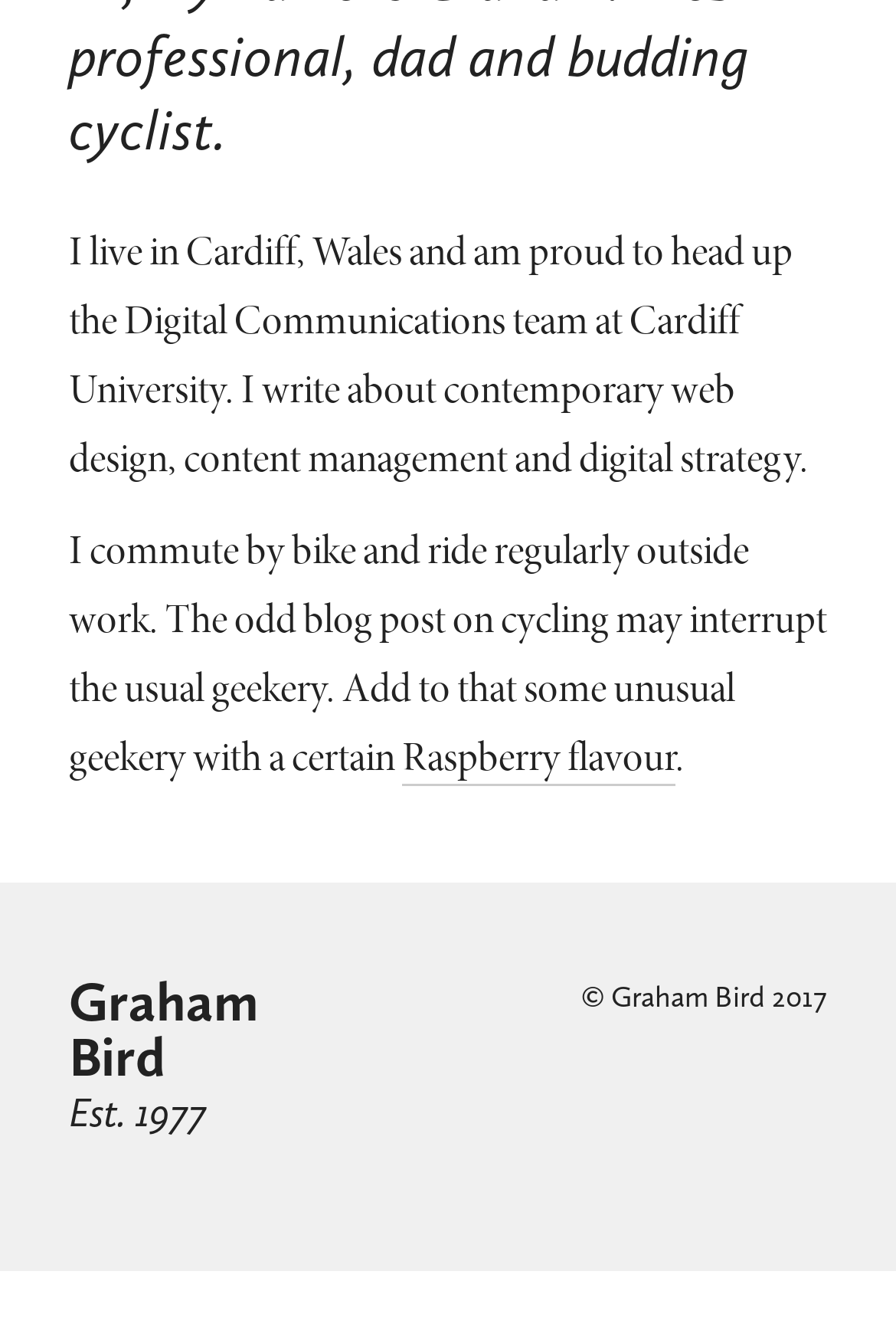Identify the coordinates of the bounding box for the element described below: "Raspberry flavour". Return the coordinates as four float numbers between 0 and 1: [left, top, right, bottom].

[0.449, 0.543, 0.754, 0.586]